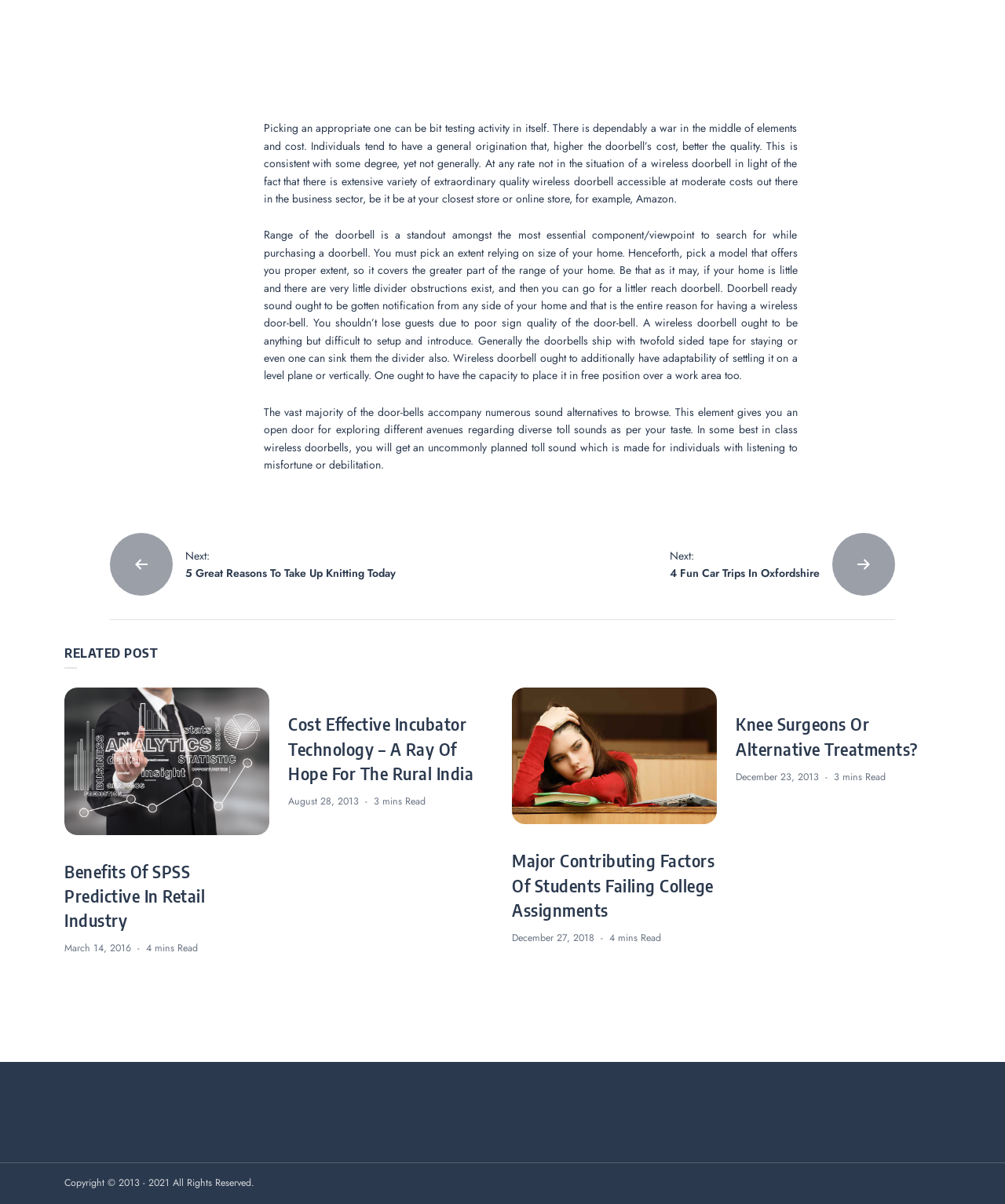Identify the bounding box coordinates for the UI element mentioned here: "March 14, 2016". Provide the coordinates as four float values between 0 and 1, i.e., [left, top, right, bottom].

[0.064, 0.782, 0.13, 0.794]